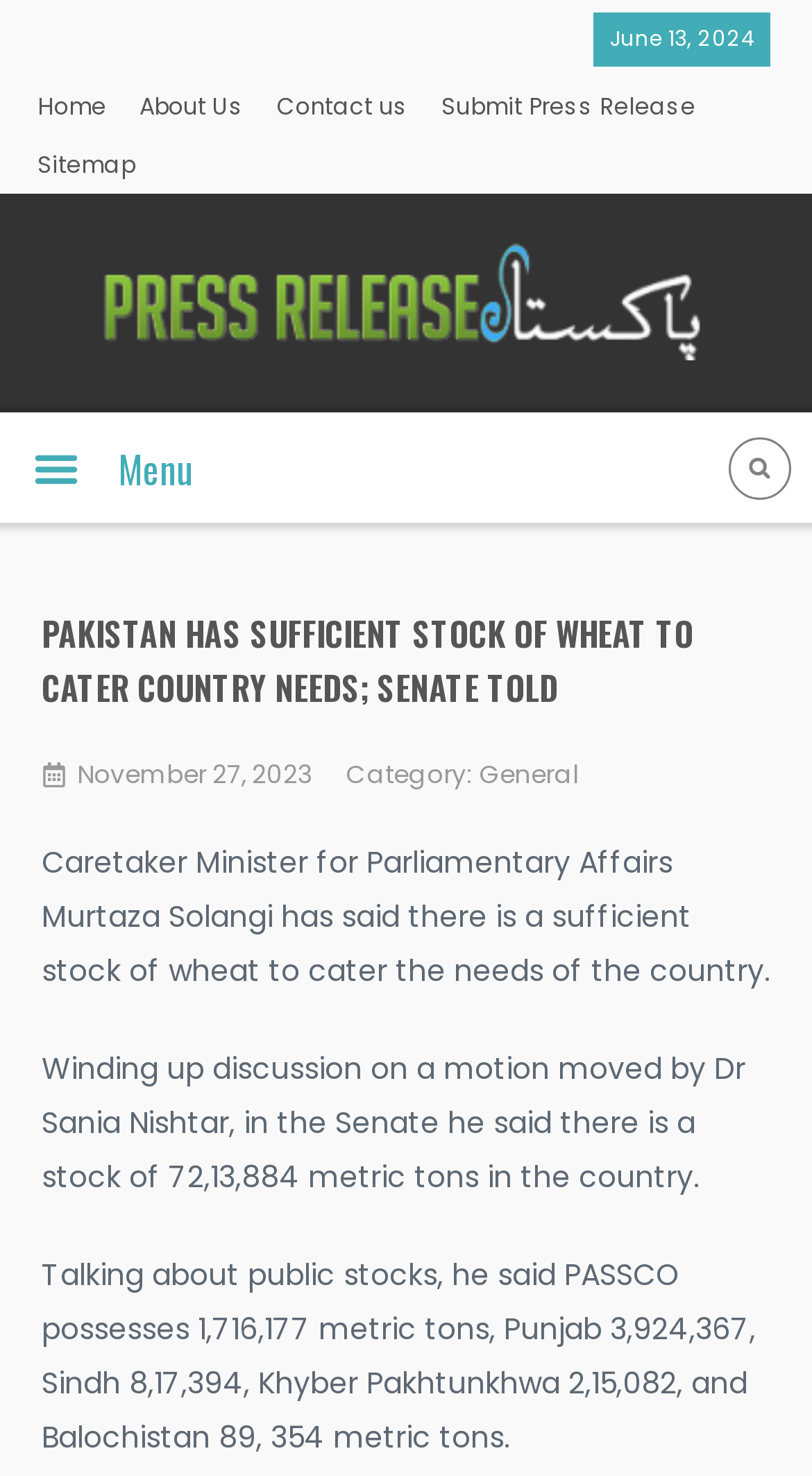Construct a comprehensive caption that outlines the webpage's structure and content.

The webpage appears to be a news article from Pakistan Wire, with the title "Pakistan has sufficient stock of wheat to cater country needs; Senate told" prominently displayed at the top. 

Below the title, there is a horizontal navigation menu with five links: "Home", "About Us", "Contact us", "Submit Press Release", and "Sitemap", aligned from left to right. 

To the right of the navigation menu, there is a "Menu Toggle" button, which is not expanded. Below the button, there is a search bar with a "Search" button on the right side.

The main content of the webpage is divided into two sections. On the left side, there is a section with a heading "Menu" and a list of links, including a date "November 27, 2023", a category "General", and possibly other links not mentioned in the accessibility tree.

On the right side, there is the main news article. The article starts with a date "June 13, 2024" at the top. Below the date, there are three paragraphs of text. The first paragraph mentions Caretaker Minister for Parliamentary Affairs Murtaza Solangi stating that there is a sufficient stock of wheat to cater the needs of the country. The second paragraph discusses a motion moved by Dr Sania Nishtar in the Senate. The third paragraph provides details about public stocks of wheat in different regions of Pakistan.